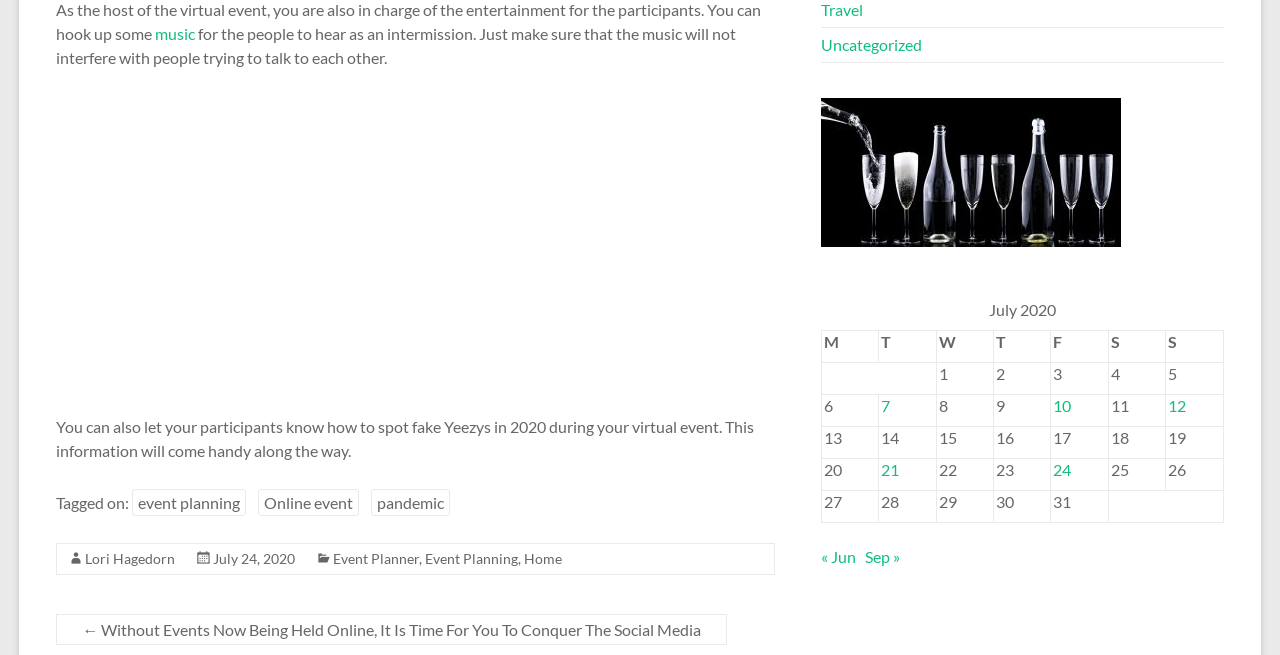Determine the bounding box coordinates of the region that needs to be clicked to achieve the task: "find by game".

None